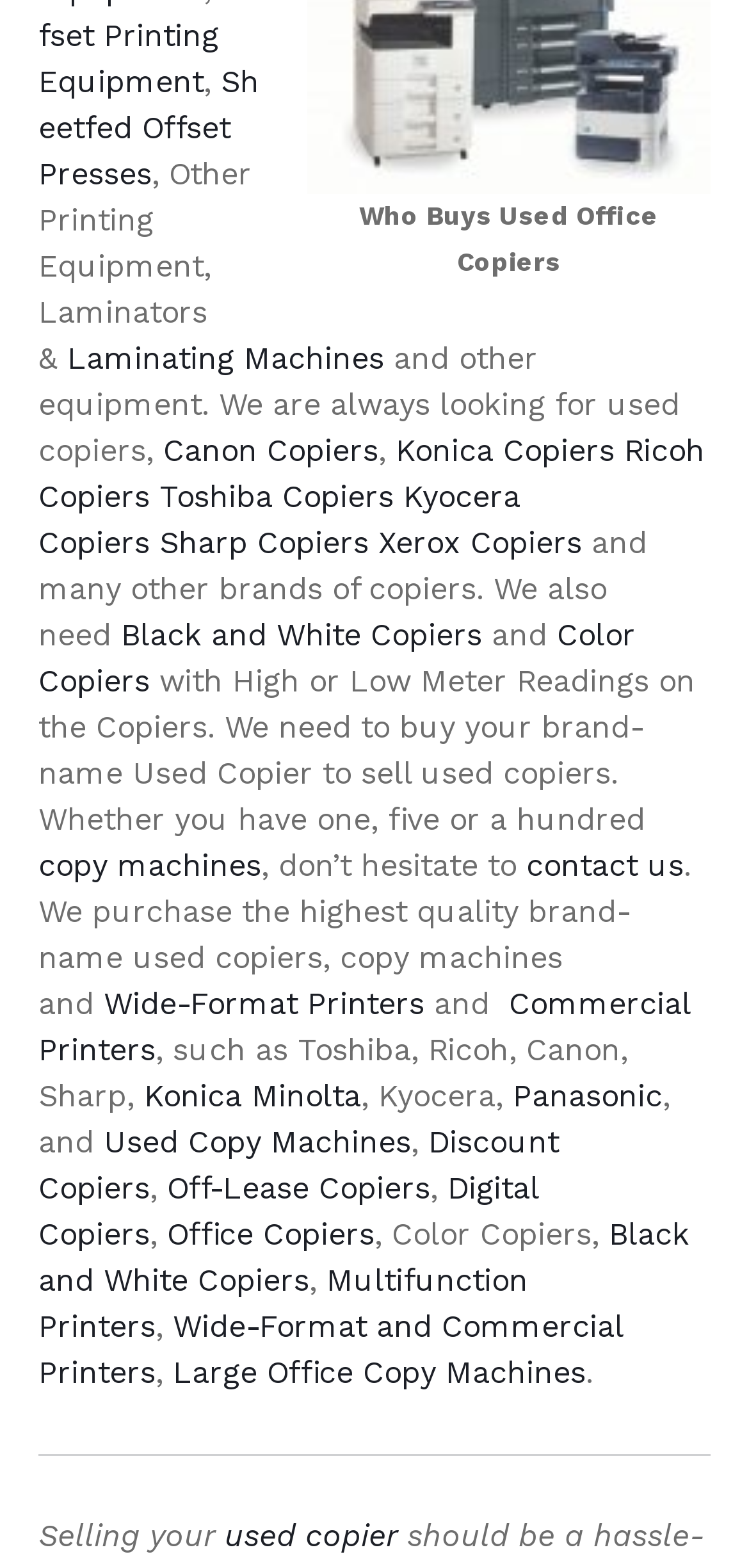Given the element description, predict the bounding box coordinates in the format (top-left x, top-left y, bottom-right x, bottom-right y). Make sure all values are between 0 and 1. Here is the element description: Panasonic

[0.685, 0.687, 0.885, 0.71]